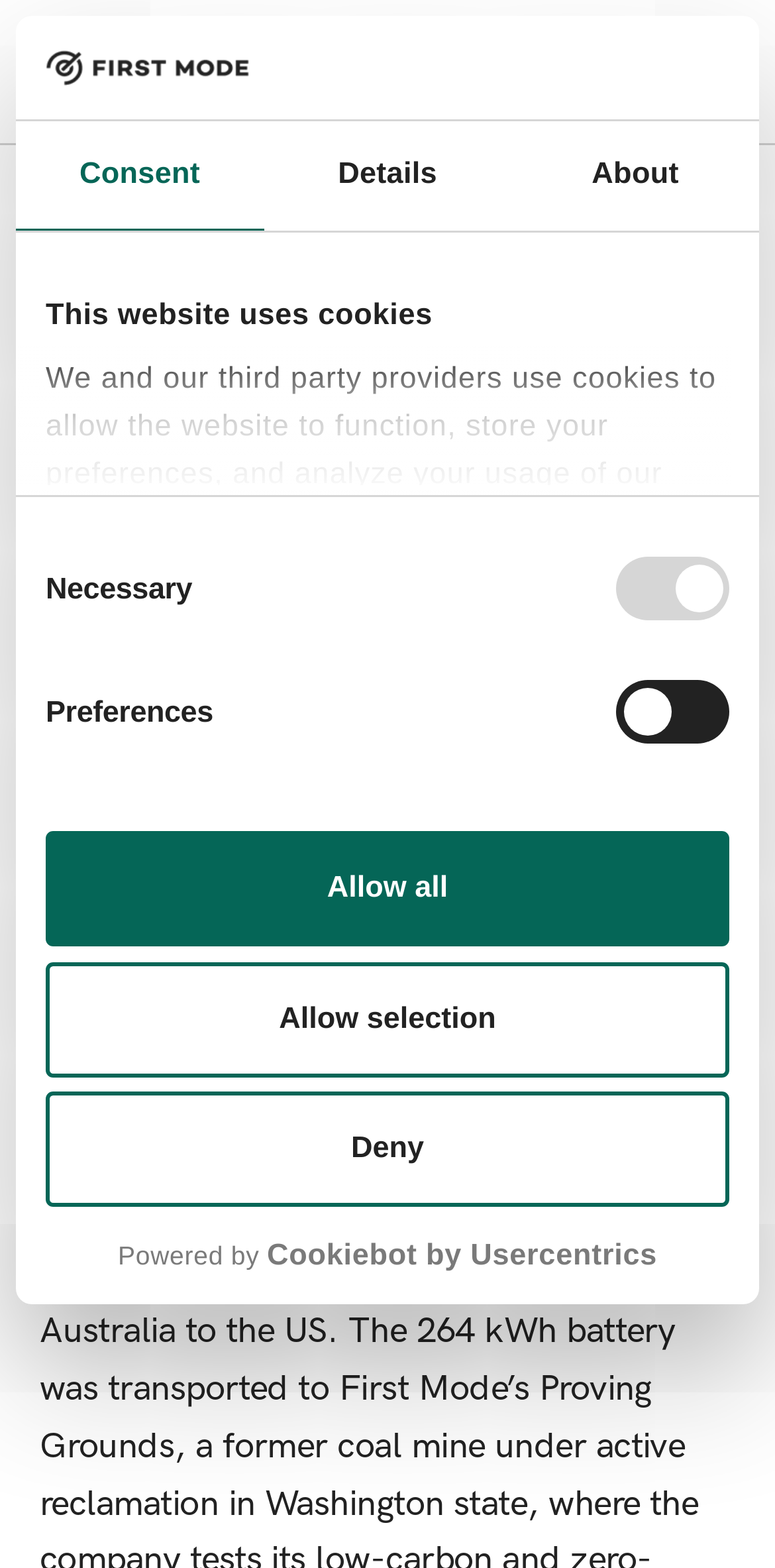Generate the text content of the main headline of the webpage.

January 29, 2024
Austrade: First Mode – Net zero, hydrogen